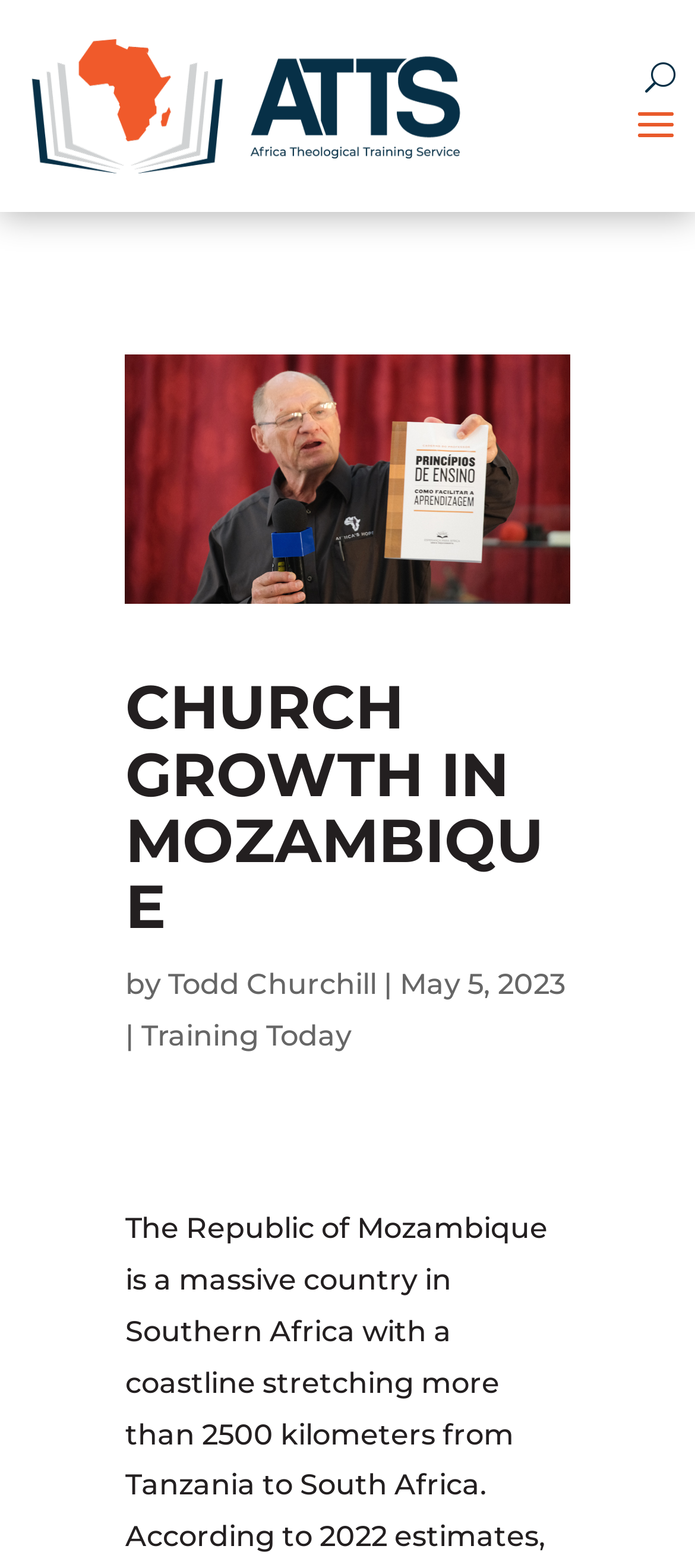Give an in-depth explanation of the webpage layout and content.

The webpage is about church growth in Mozambique, with a focus on the need for trainers. At the top right corner, there is a button labeled "U". Below it, there is a large image that takes up most of the width of the page. 

Above the image, there is a heading that reads "CHURCH GROWTH IN MOZAMBIQUE" in a prominent font. Below the heading, there is a byline that indicates the article is written by Todd Churchill, dated May 5, 2023. 

To the right of the byline, there is a link labeled "Training Today". The overall content of the webpage appears to be an article or a blog post discussing the growth of the Assemblies of God in Mozambique and the need for trainers, as hinted by the meta description.